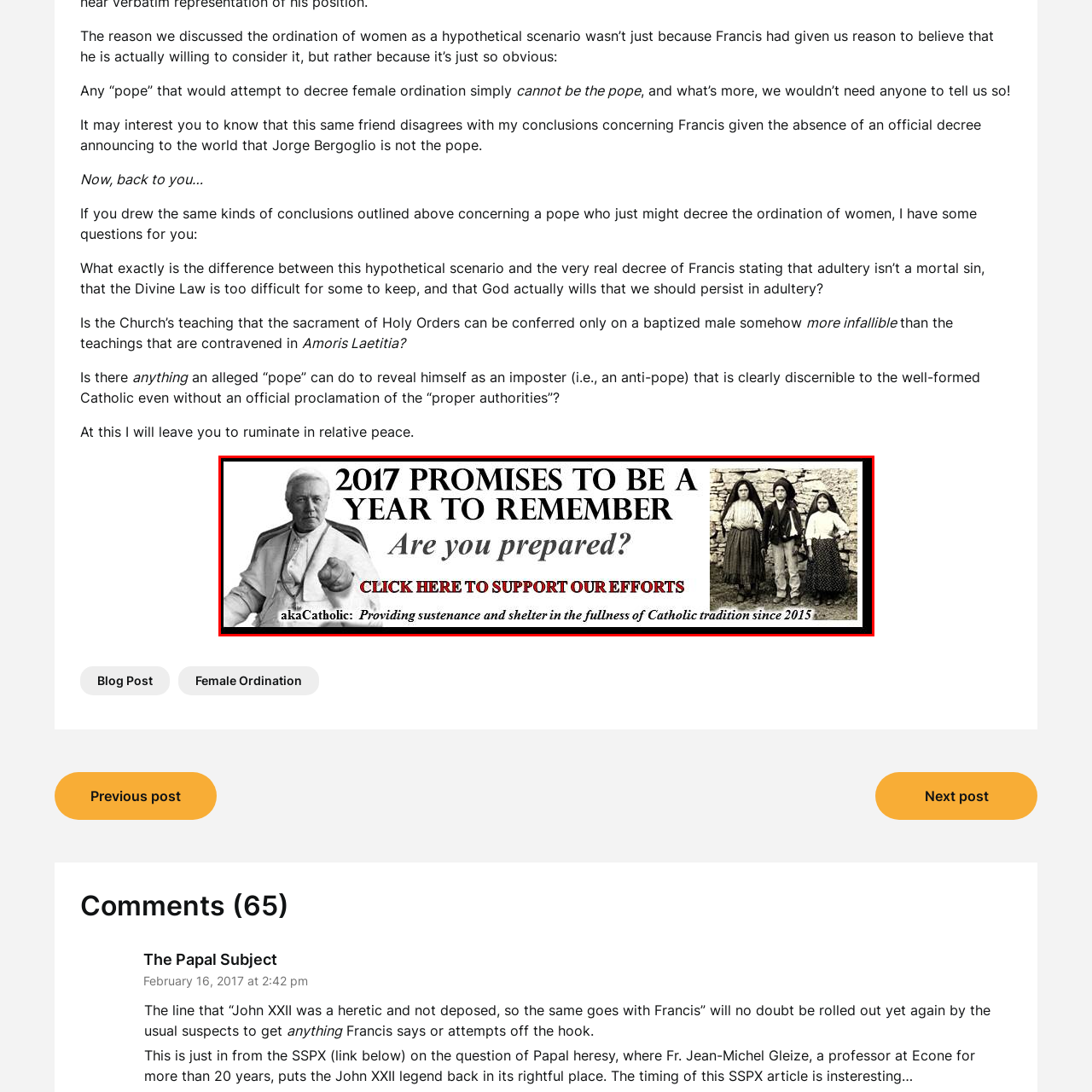Generate a detailed caption for the picture within the red-bordered area.

The image features a banner for akaCatholic, emphasizing that "2017 Promises to Be a Year to Remember," paired with the question, "Are you prepared?" On the left side, a historical figure, dressed in formal attire, gestures with one hand, possibly inviting viewers to reflect or take action. To the right, two children stand beside an adult in traditional clothing, captured in a sepia-toned photograph, evoking a sense of nostalgia and connection to heritage. Below this imagery, there is a call to action, urging individuals to "CLICK HERE TO SUPPORT OUR EFFORTS," highlighting the organization's commitment to uphold Catholic traditions since 2015. The design is framed by a bold black border, enhancing the overall impact of the message.